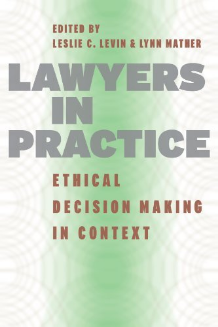Provide a comprehensive description of the image.

The image features the book cover of "Lawyers in Practice: Ethical Decision Making in Context," edited by Leslie C. Levin and Lynn Mather. The design prominently displays the title in bold, uppercase lettering, emphasizing its focus on the ethical dilemmas faced by attorneys. The background features a subtle gradient of green, creating a visually engaging contrast with the striking typography. This book is an insightful exploration into the real-life ethical challenges that lawyers encounter within their professional contexts. The cover effectively conveys the dual themes of legal practice and ethical decision-making, making it a compelling addition for those interested in the intersection of law and morality.